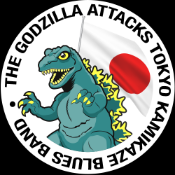What does the flag behind Godzilla symbolize?
Analyze the image and deliver a detailed answer to the question.

The red and white flag behind Godzilla is a symbol of Japan, which is a clear representation of the country's culture and heritage, and it's likely that the band is paying homage to it.